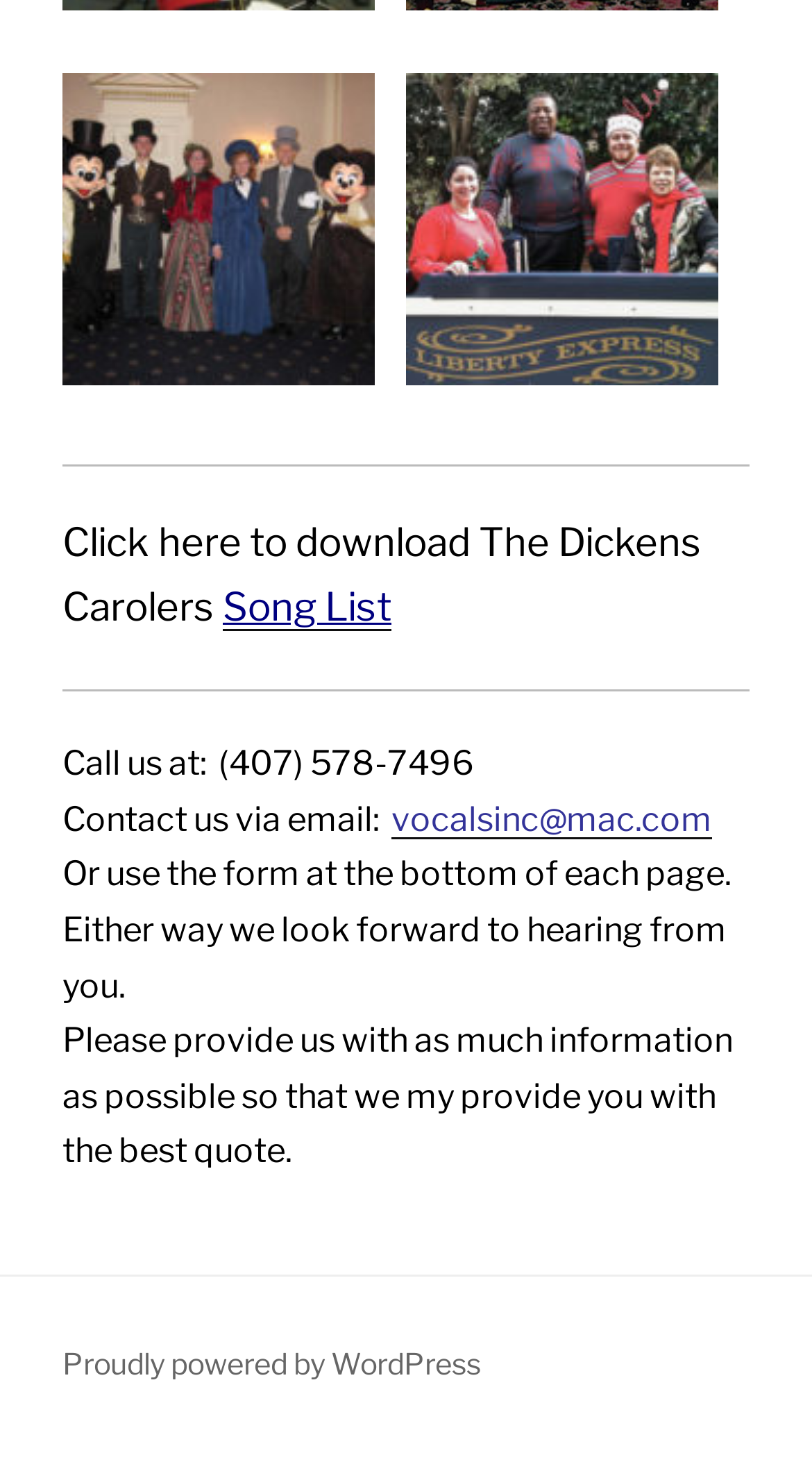Determine the bounding box for the UI element that matches this description: "Proudly powered by WordPress".

[0.077, 0.92, 0.592, 0.944]